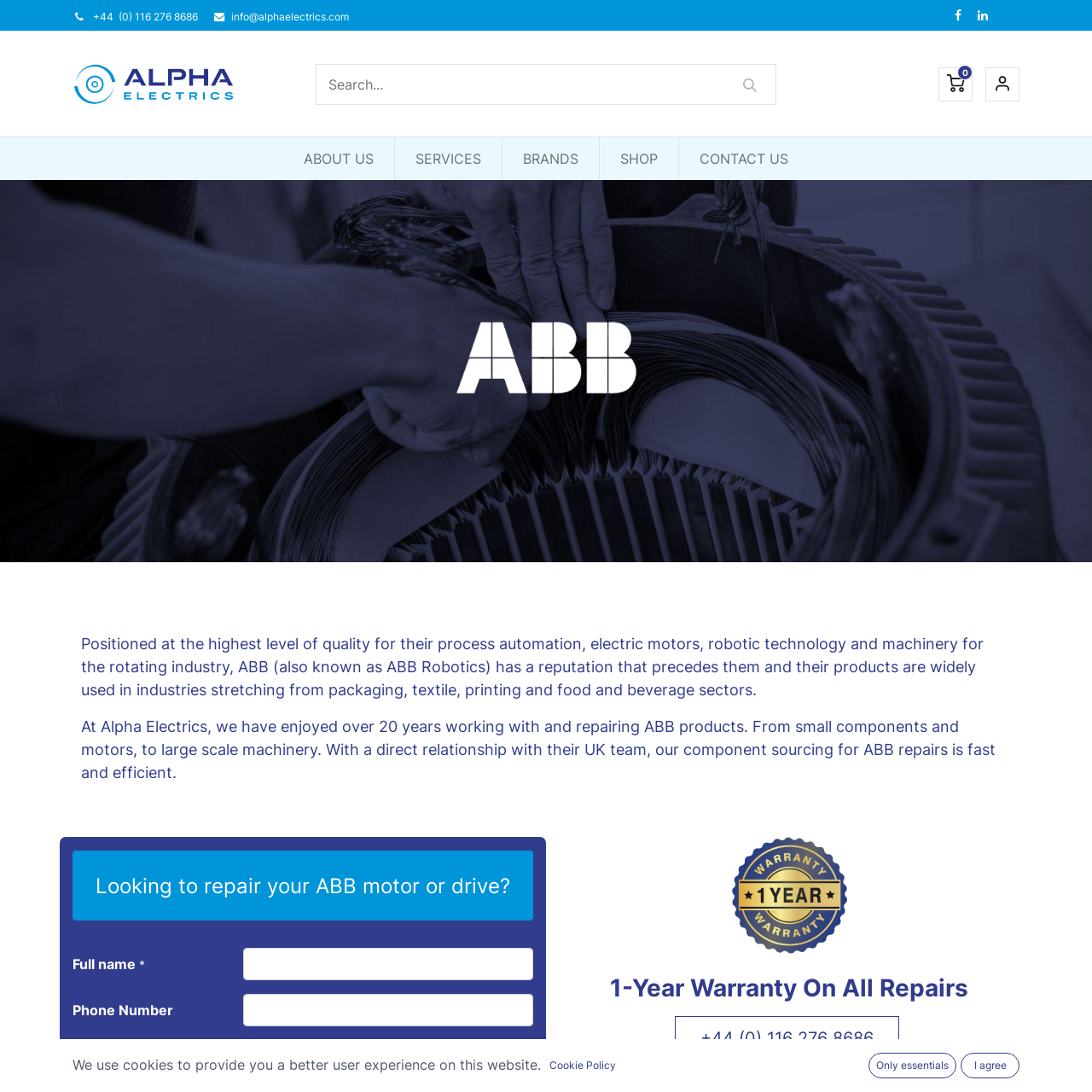Please locate the UI element described by "aria-label="Search" title="Search"" and provide its bounding box coordinates.

[0.664, 0.059, 0.71, 0.095]